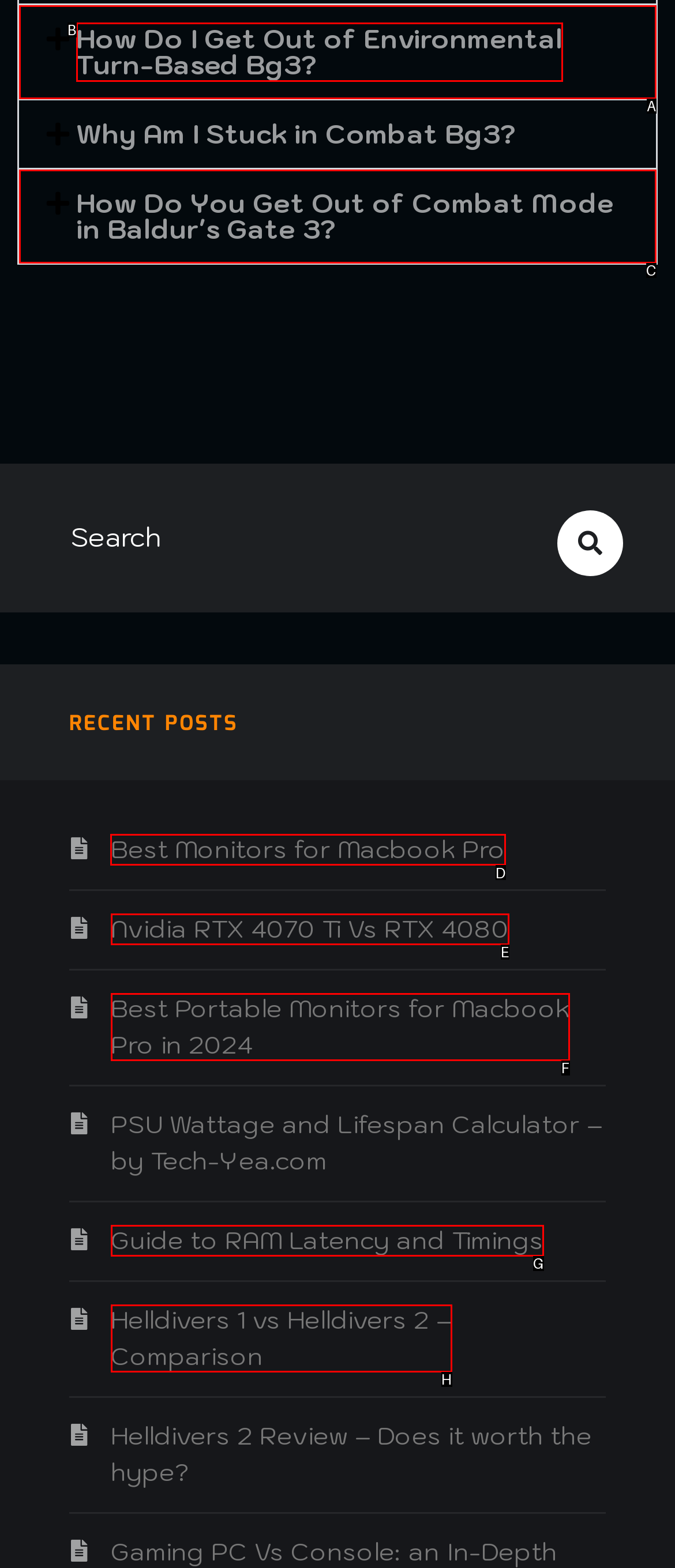Indicate the HTML element to be clicked to accomplish this task: Read 'Best Monitors for Macbook Pro' article Respond using the letter of the correct option.

D